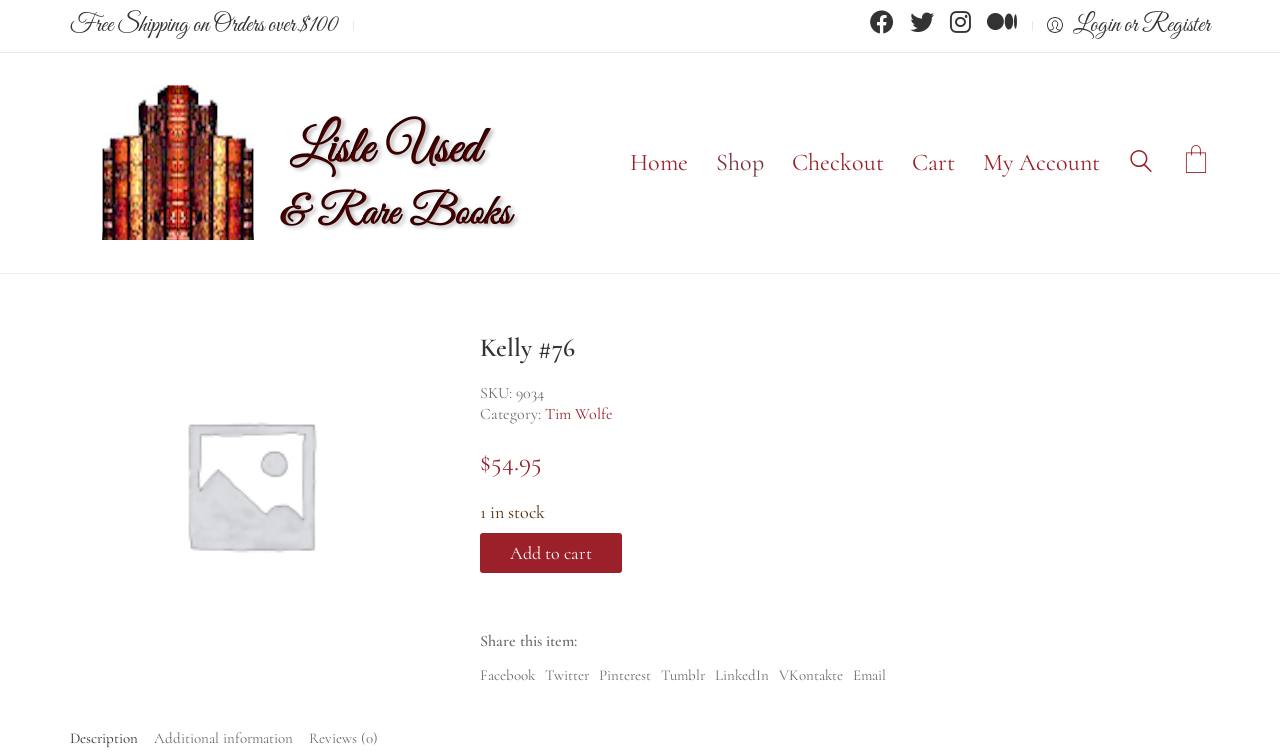Determine the bounding box coordinates of the region that needs to be clicked to achieve the task: "Click on the 'Print this Article' link".

None